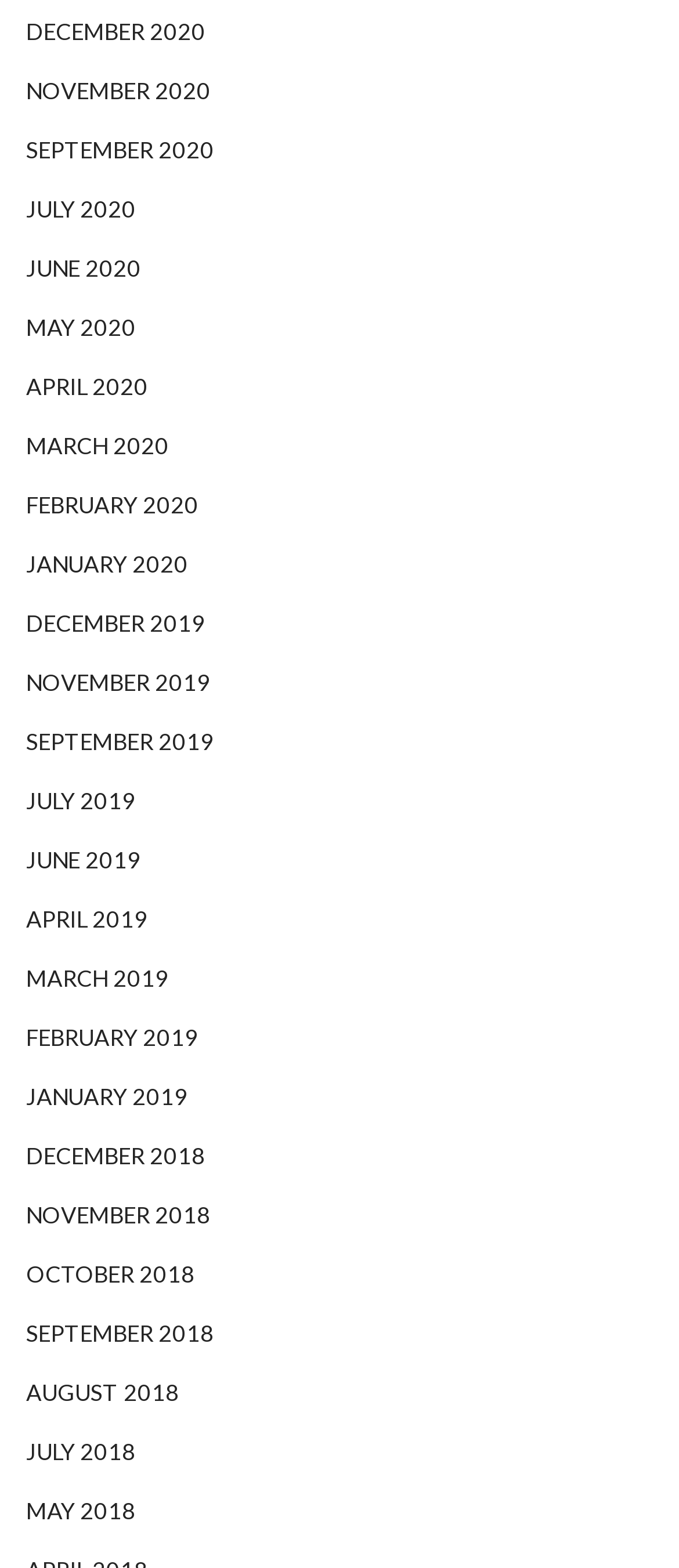Locate the UI element that matches the description December 2018 in the webpage screenshot. Return the bounding box coordinates in the format (top-left x, top-left y, bottom-right x, bottom-right y), with values ranging from 0 to 1.

[0.038, 0.718, 0.303, 0.756]